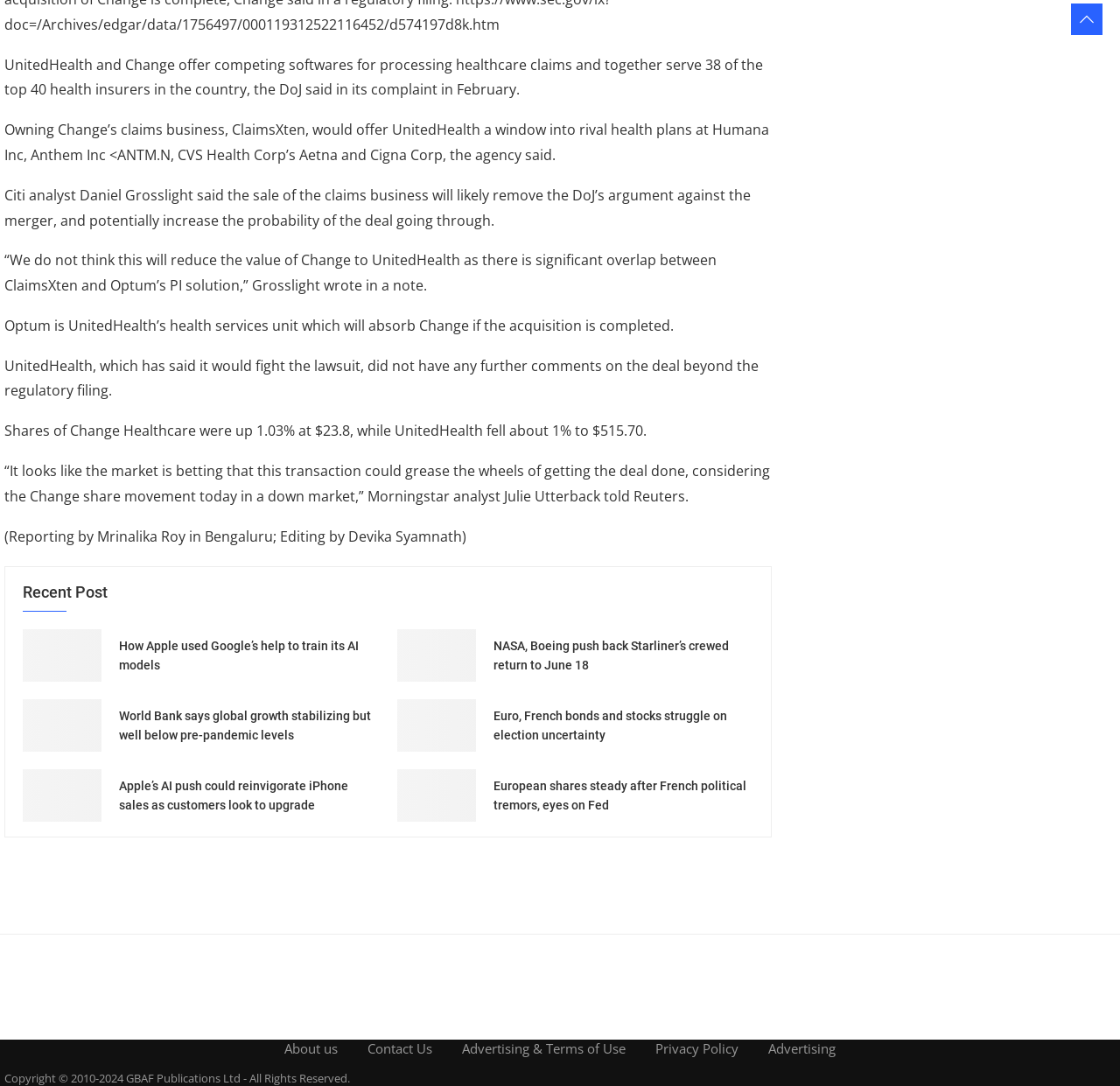Determine the bounding box coordinates of the UI element described by: "Privacy Policy".

[0.585, 0.957, 0.659, 0.973]